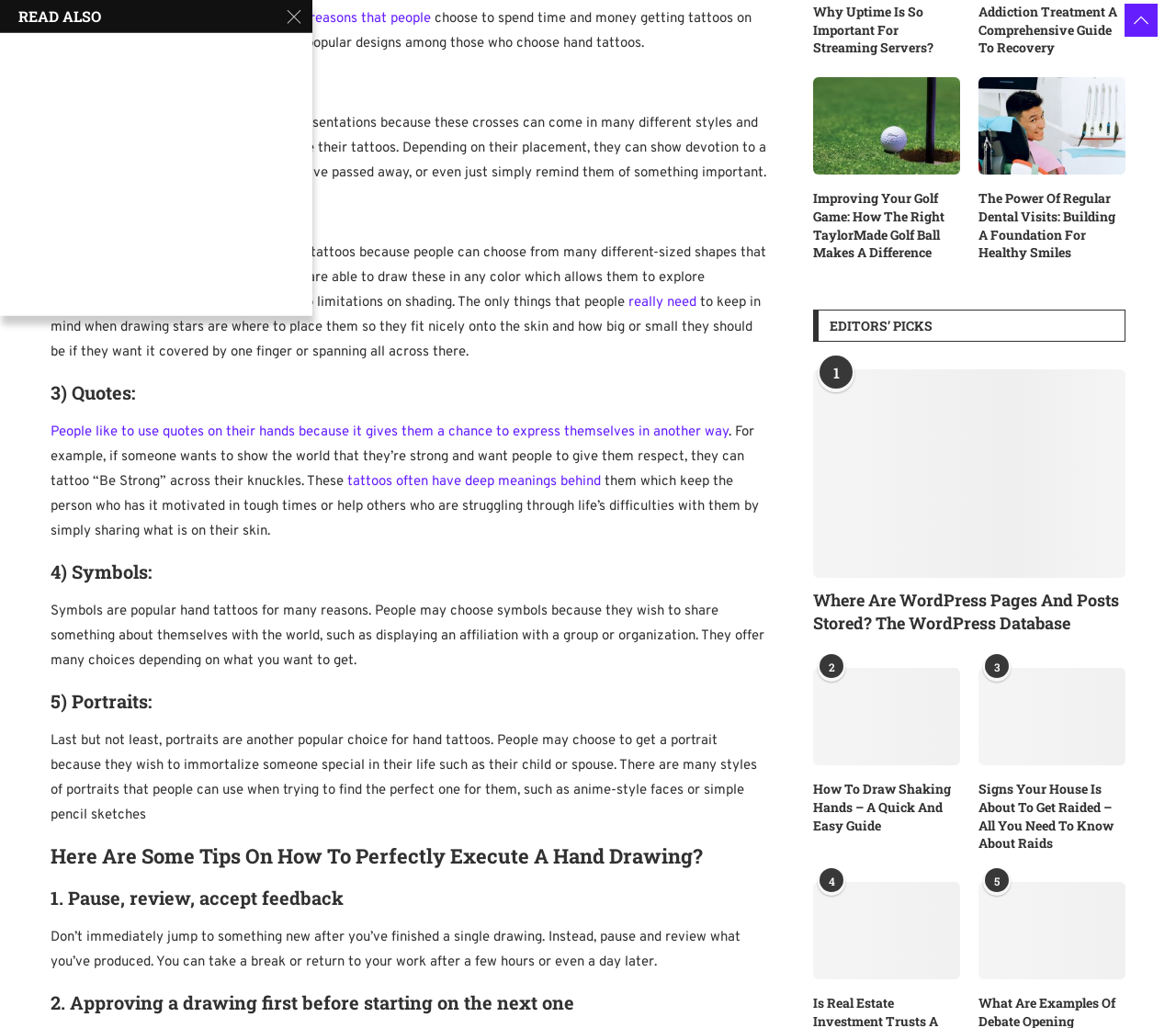Find the bounding box coordinates for the element that must be clicked to complete the instruction: "Read the article '1) Crosses:'". The coordinates should be four float numbers between 0 and 1, indicated as [left, top, right, bottom].

[0.043, 0.07, 0.652, 0.093]